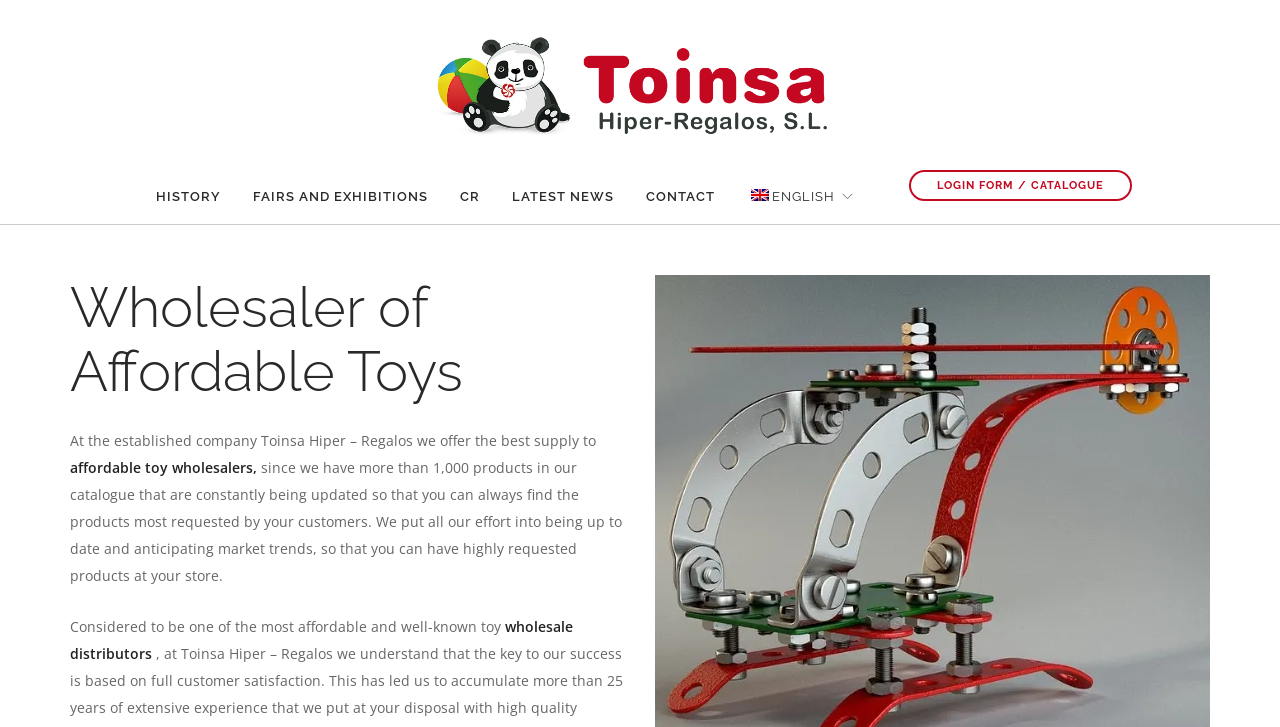From the webpage screenshot, predict the bounding box coordinates (top-left x, top-left y, bottom-right x, bottom-right y) for the UI element described here: FAIRS AND EXHIBITIONS

[0.197, 0.234, 0.334, 0.309]